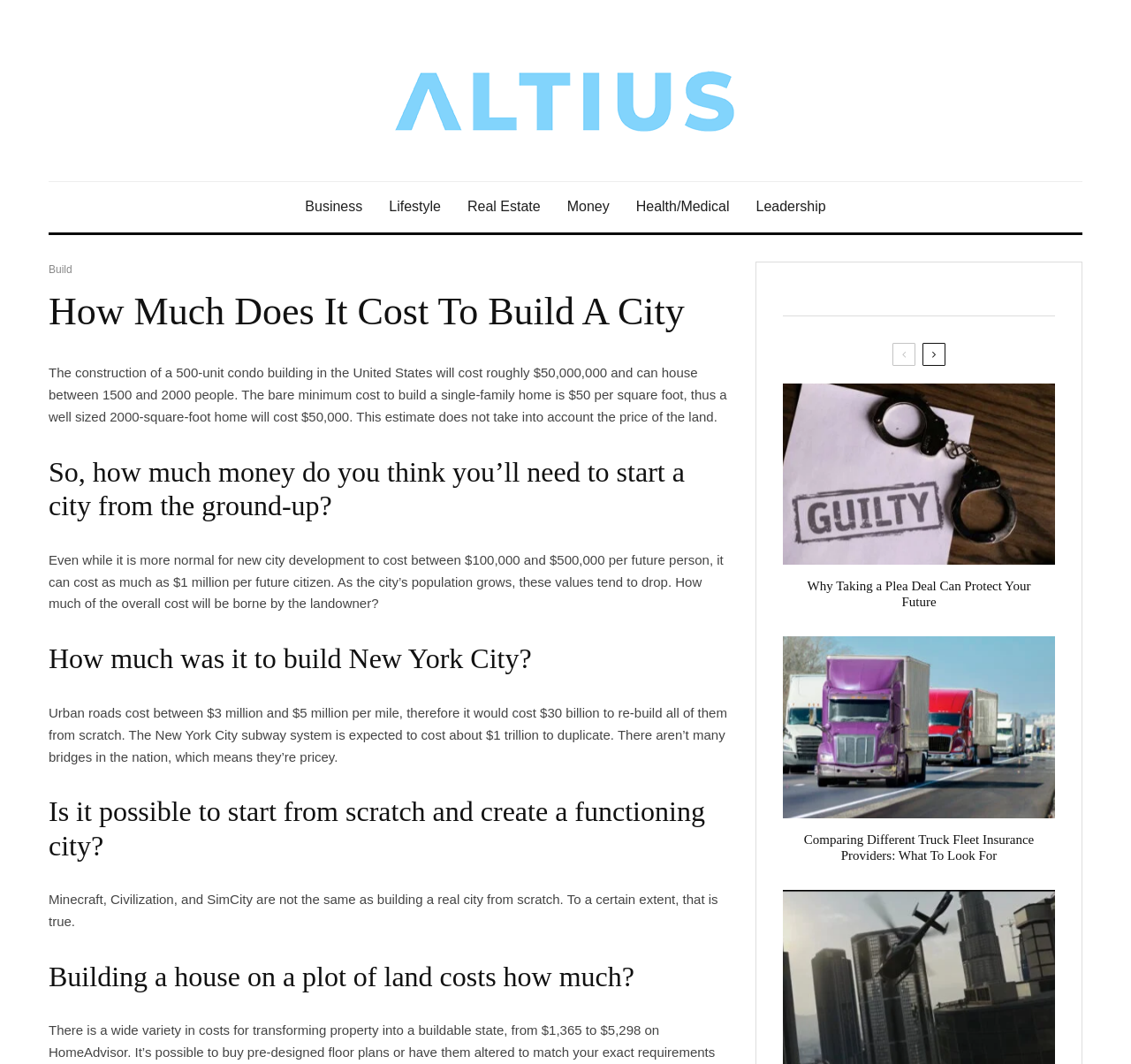What is the estimated cost to rebuild all urban roads in New York City?
Refer to the image and give a detailed answer to the query.

According to the webpage, urban roads cost between $3 million and $5 million per mile, therefore it would cost $30 billion to re-build all of them from scratch.